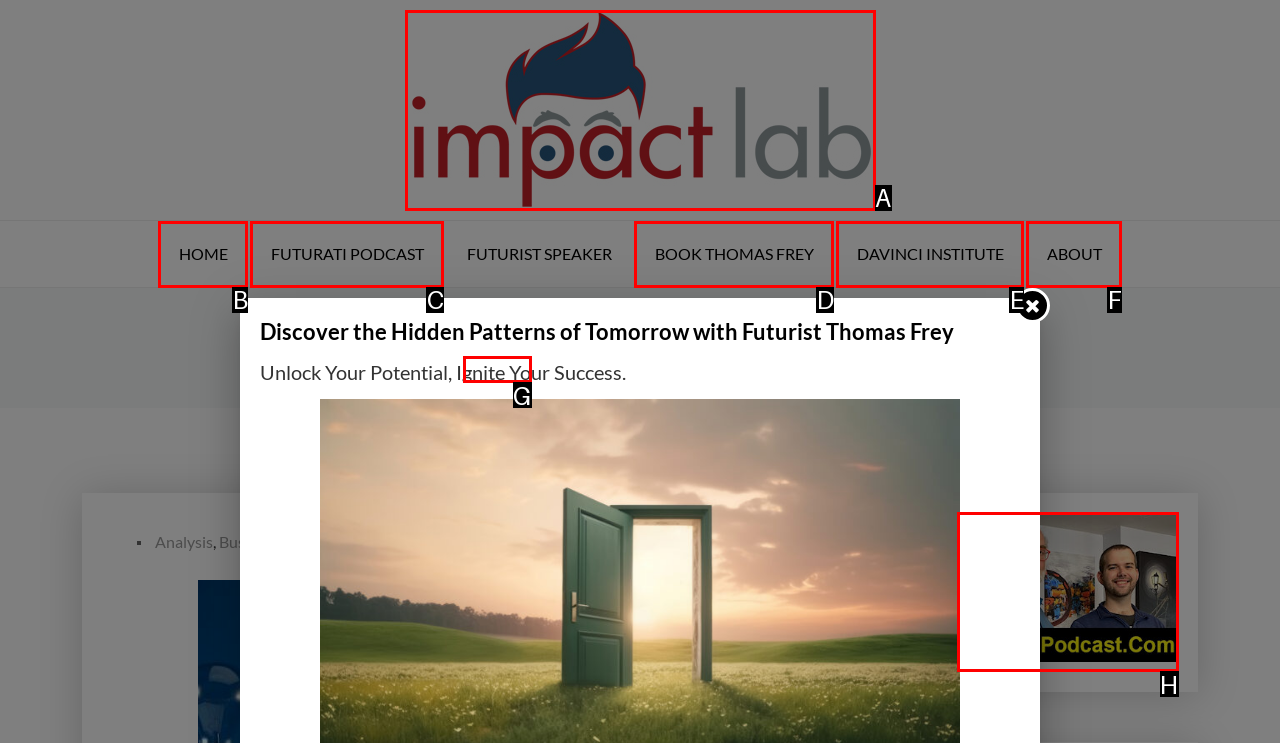Identify which HTML element matches the description: Clinical
Provide your answer in the form of the letter of the correct option from the listed choices.

None